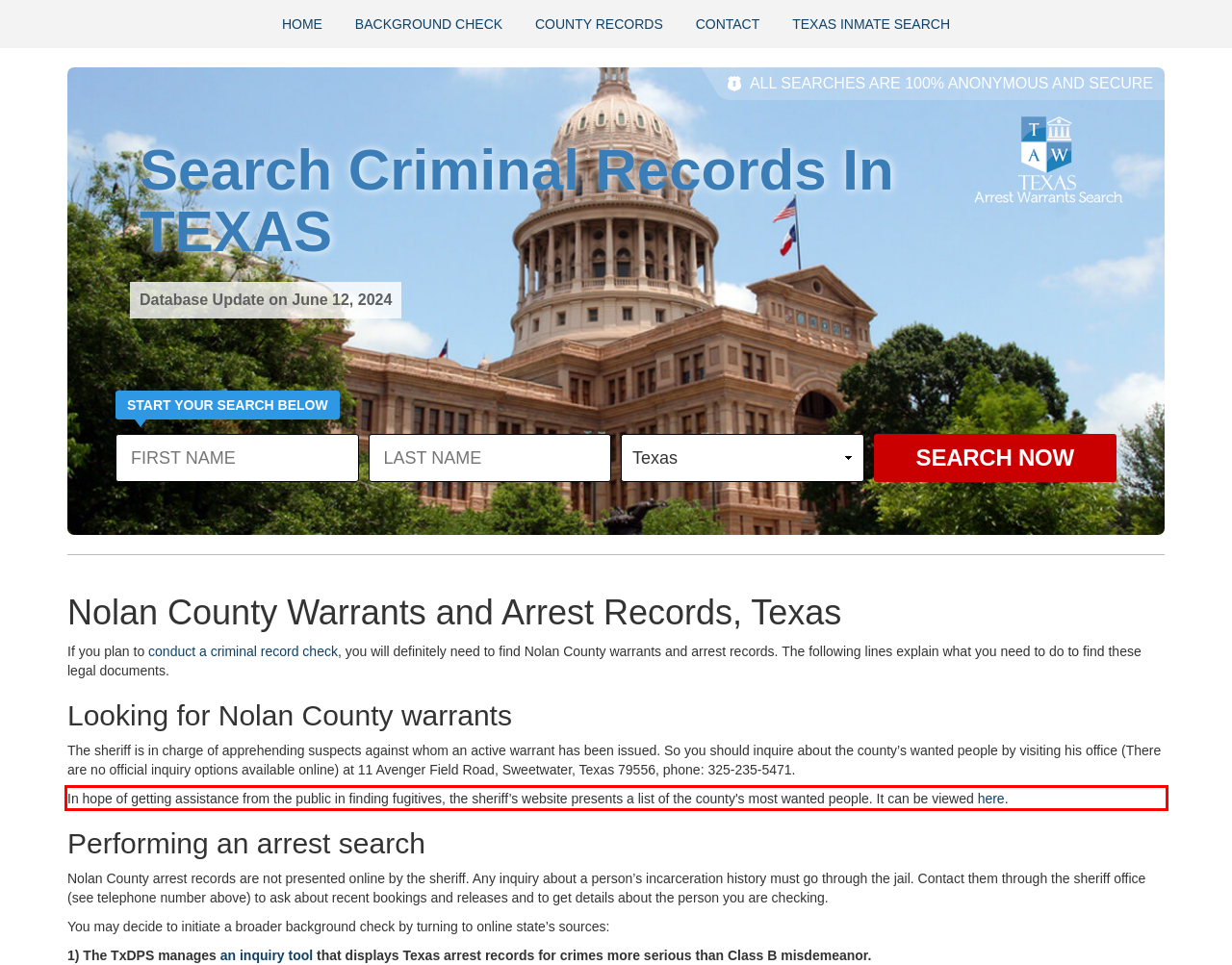Please examine the screenshot of the webpage and read the text present within the red rectangle bounding box.

In hope of getting assistance from the public in finding fugitives, the sheriff’s website presents a list of the county's most wanted people. It can be viewed here.